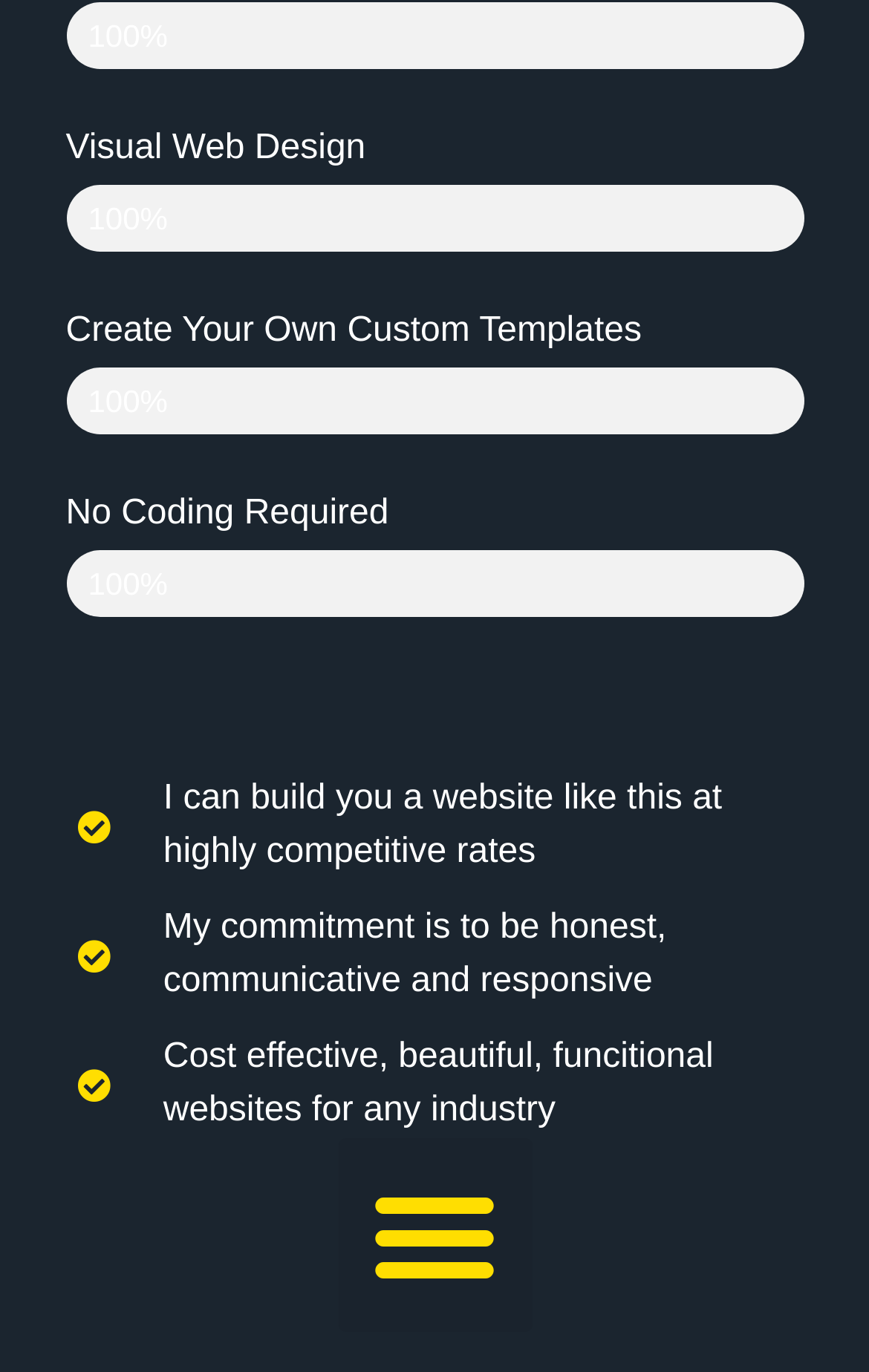Examine the image carefully and respond to the question with a detailed answer: 
What is the tone of the website?

The language used on the webpage, such as 'My commitment is to be honest, communicative and responsive' and 'Cost effective, beautiful, functional websites for any industry', suggests a professional tone, indicating that the website is likely a service provider for website creation.